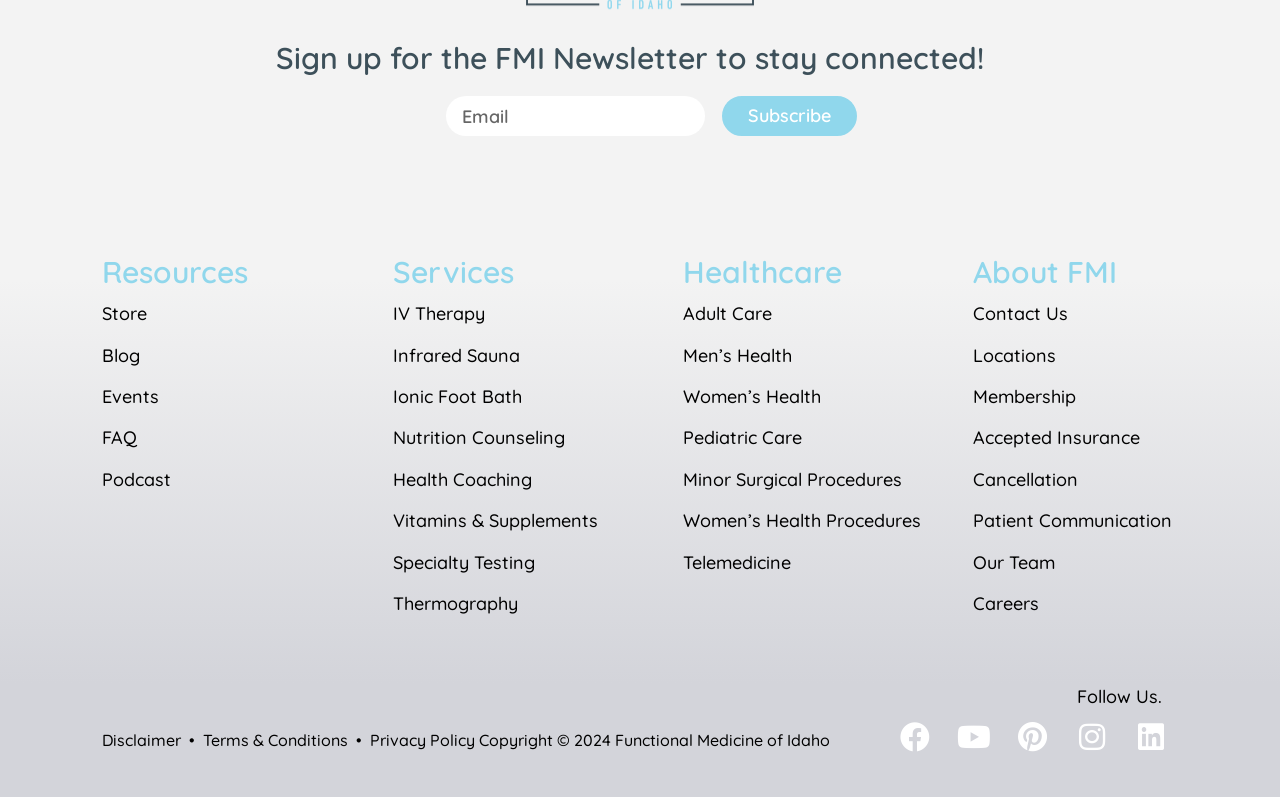Use a single word or phrase to answer this question: 
What is the name of the healthcare organization?

Functional Medicine of Idaho